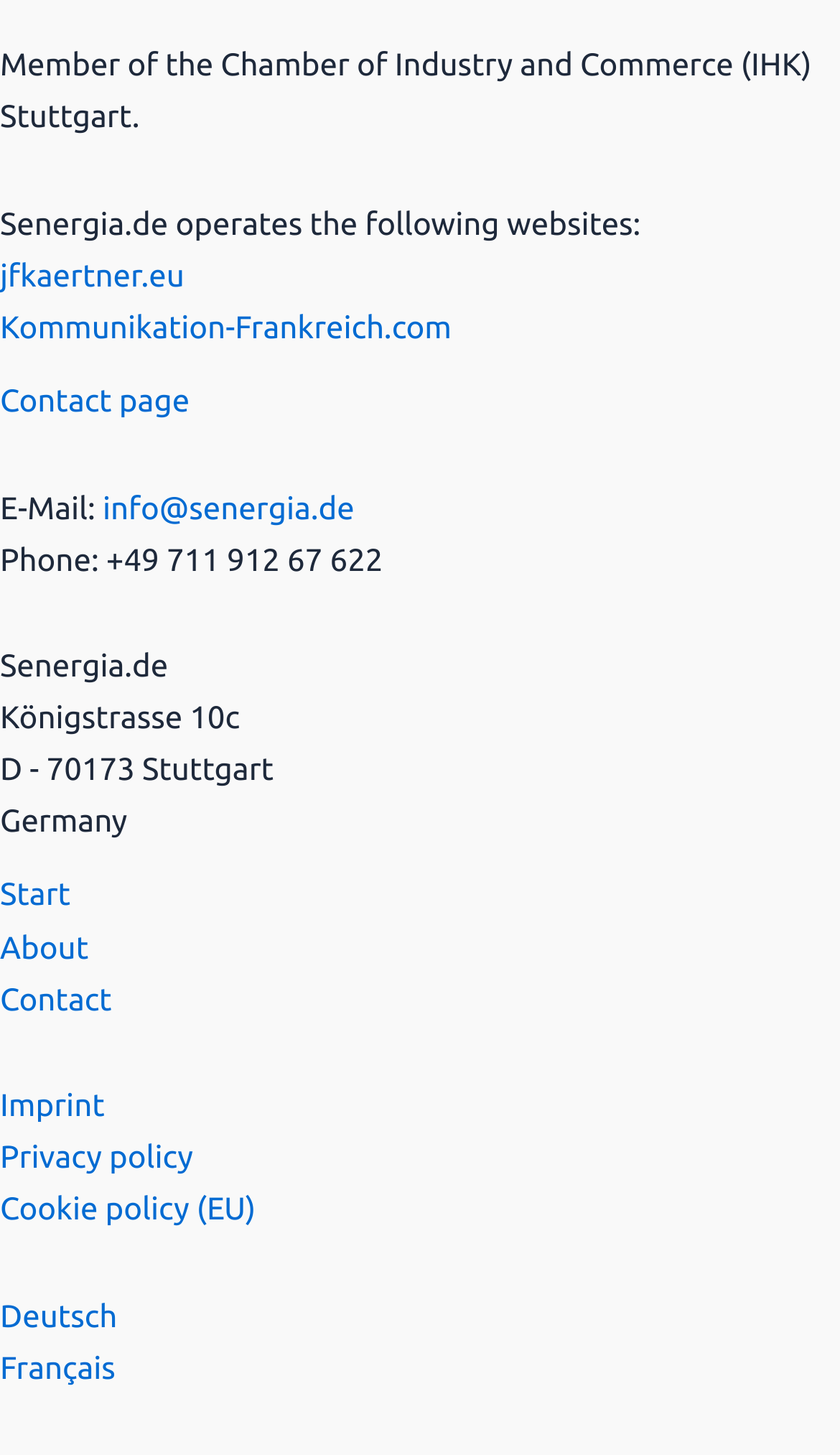Specify the bounding box coordinates for the region that must be clicked to perform the given instruction: "switch to French".

[0.0, 0.927, 0.137, 0.952]